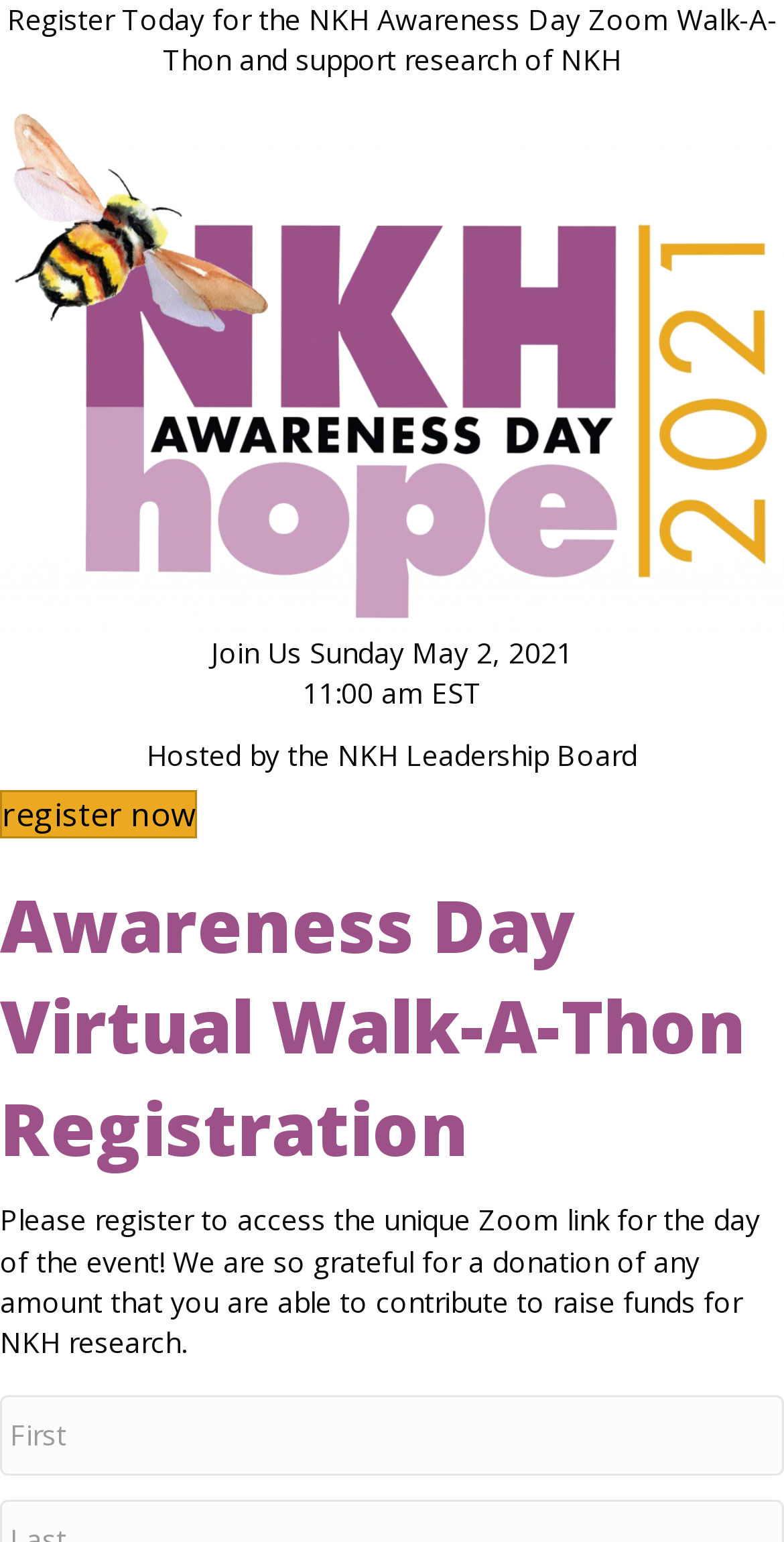Based on the visual content of the image, answer the question thoroughly: What is the first field to fill in the registration form?

I found the first field to fill in the registration form by looking at the text 'First name' which is located in the registration form section and is marked as required.